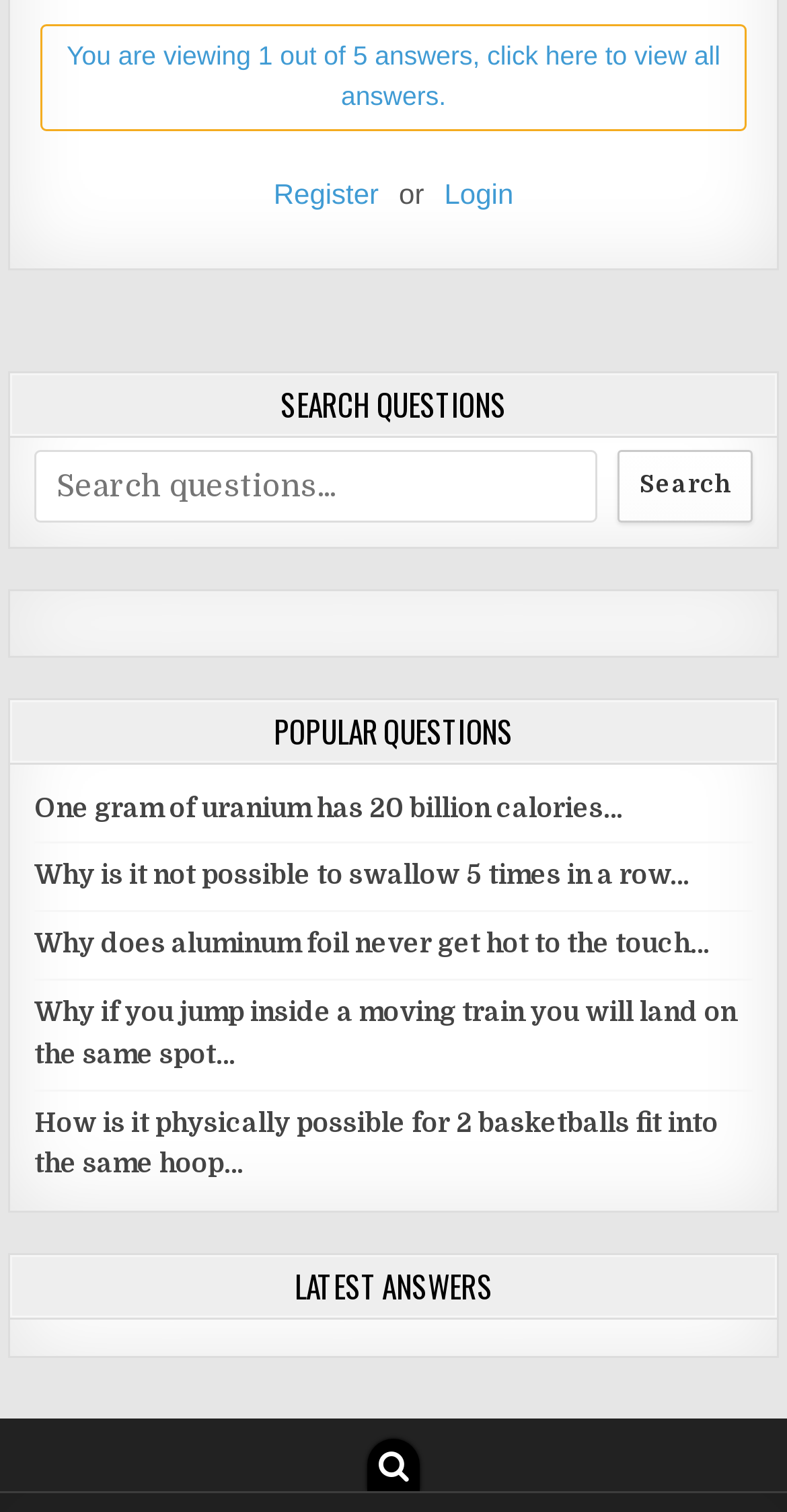Please find the bounding box coordinates of the element that must be clicked to perform the given instruction: "Search questions". The coordinates should be four float numbers from 0 to 1, i.e., [left, top, right, bottom].

[0.043, 0.297, 0.759, 0.345]